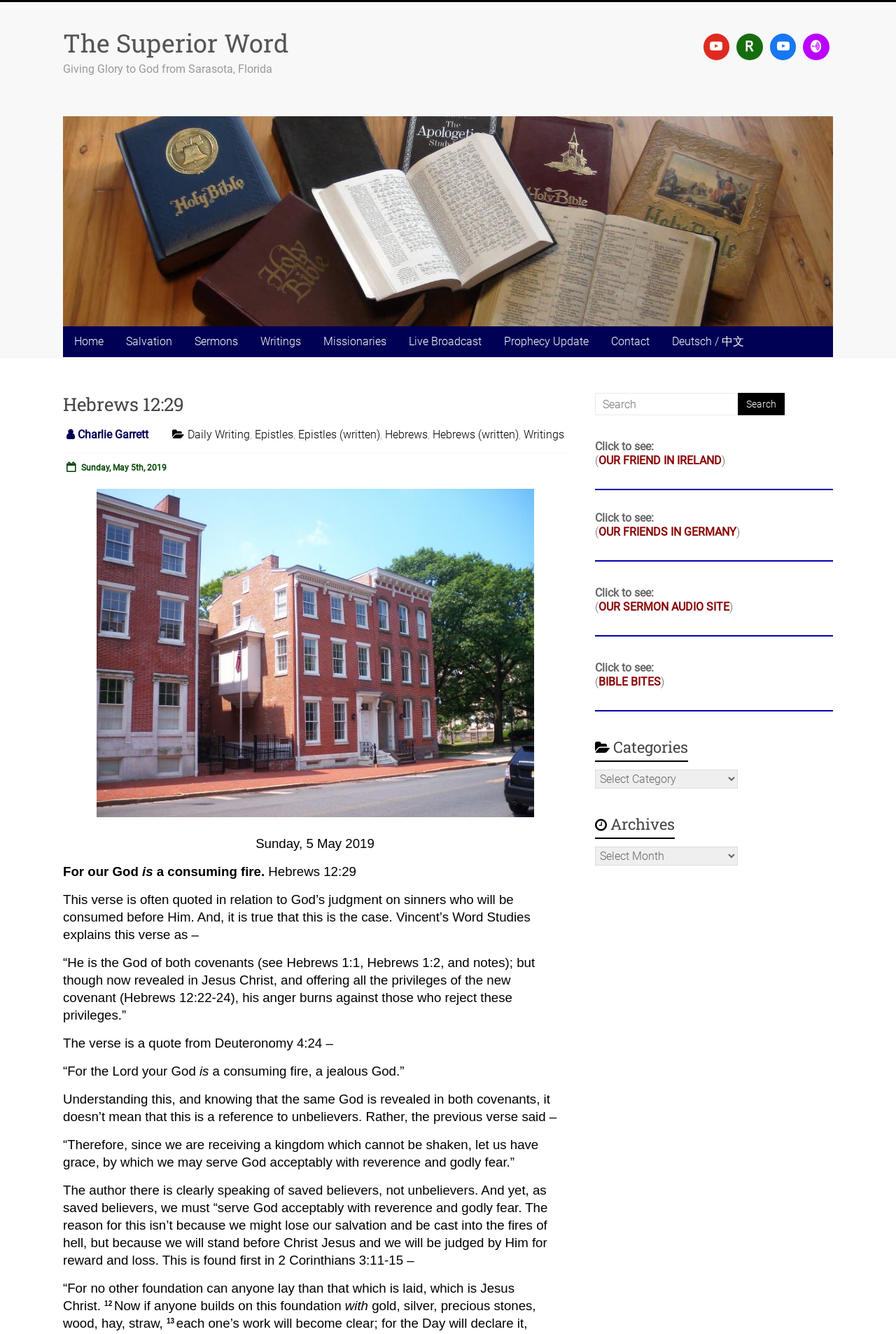Find and indicate the bounding box coordinates of the region you should select to follow the given instruction: "Search on the site".

None